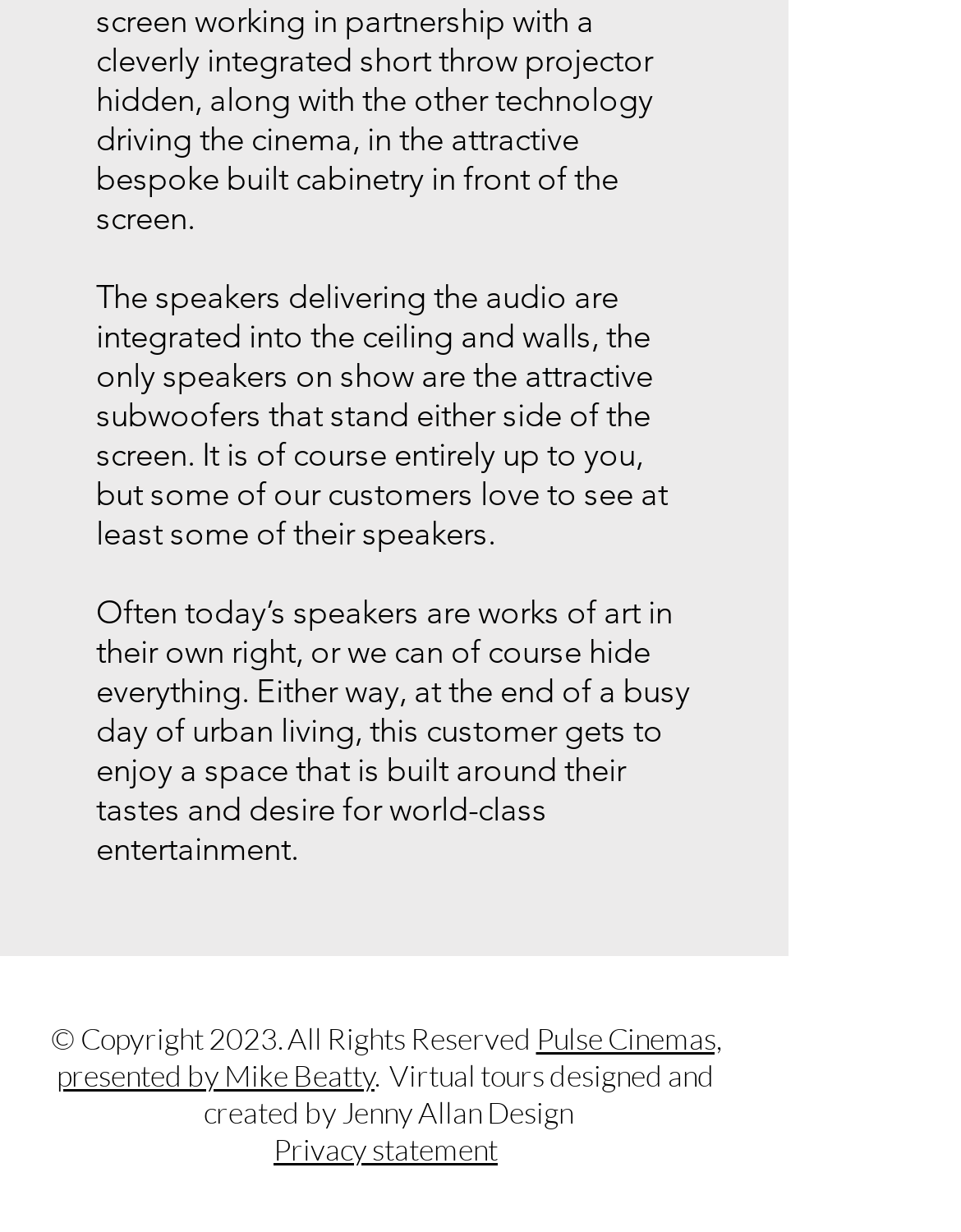Utilize the information from the image to answer the question in detail:
What is the purpose of the subwoofers?

The subwoofers are mentioned as being attractive and standing either side of the screen, suggesting that they are part of the home entertainment system and are intended to enhance the audio experience.